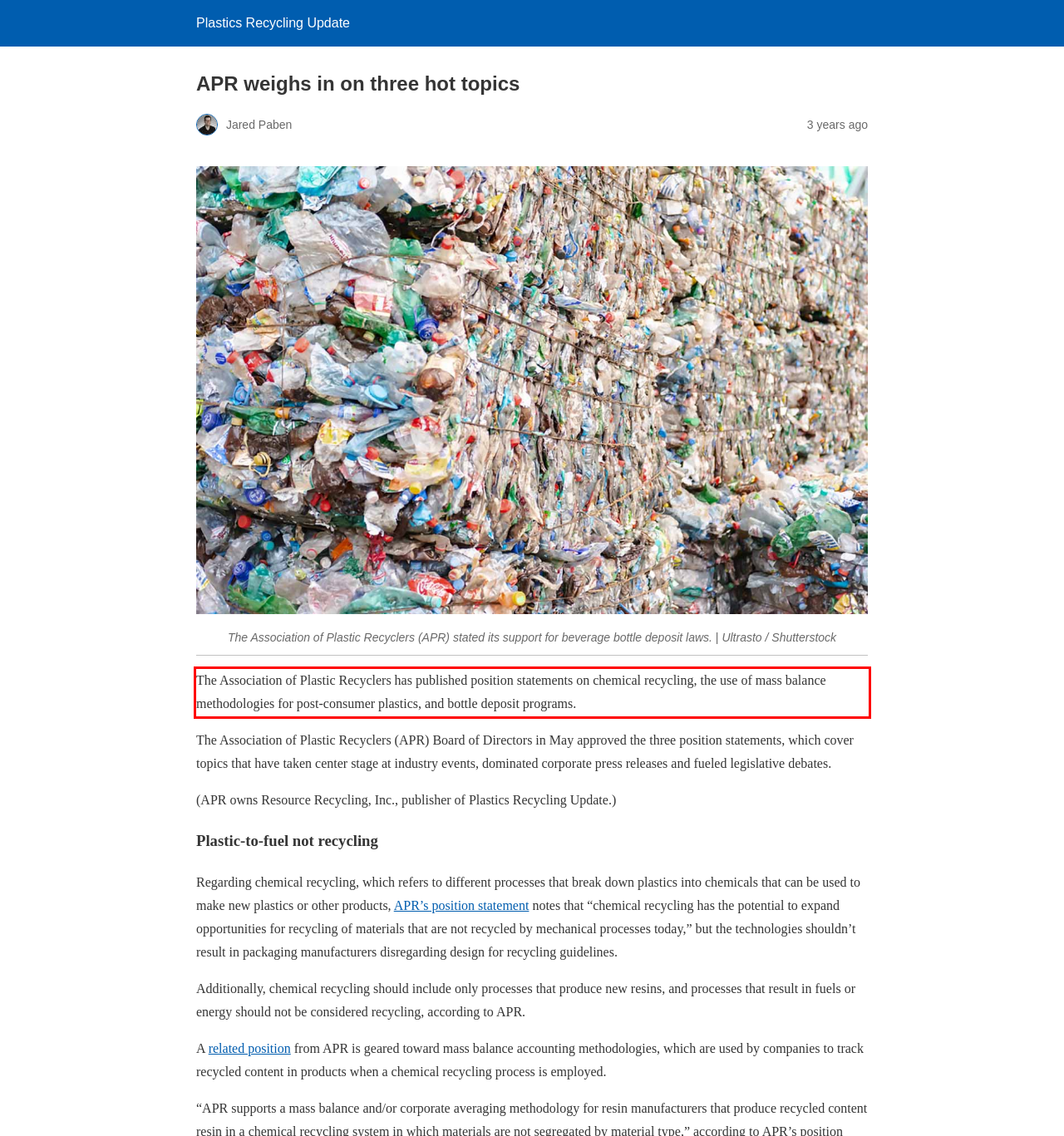Given the screenshot of the webpage, identify the red bounding box, and recognize the text content inside that red bounding box.

The Association of Plastic Recyclers has published position statements on chemical recycling, the use of mass balance methodologies for post-consumer plastics, and bottle deposit programs.